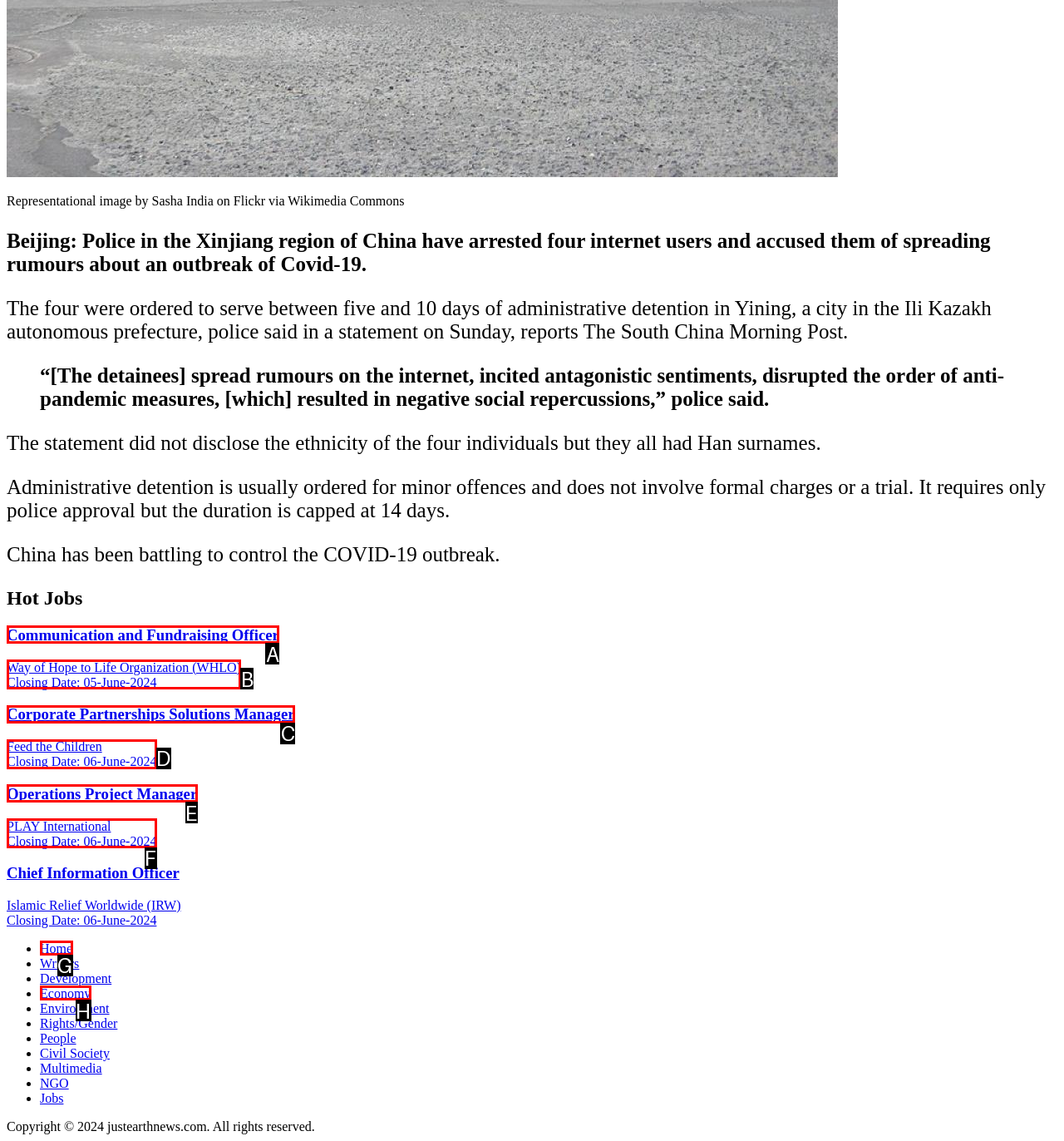Please identify the correct UI element to click for the task: Click on the 'Home' link Respond with the letter of the appropriate option.

G